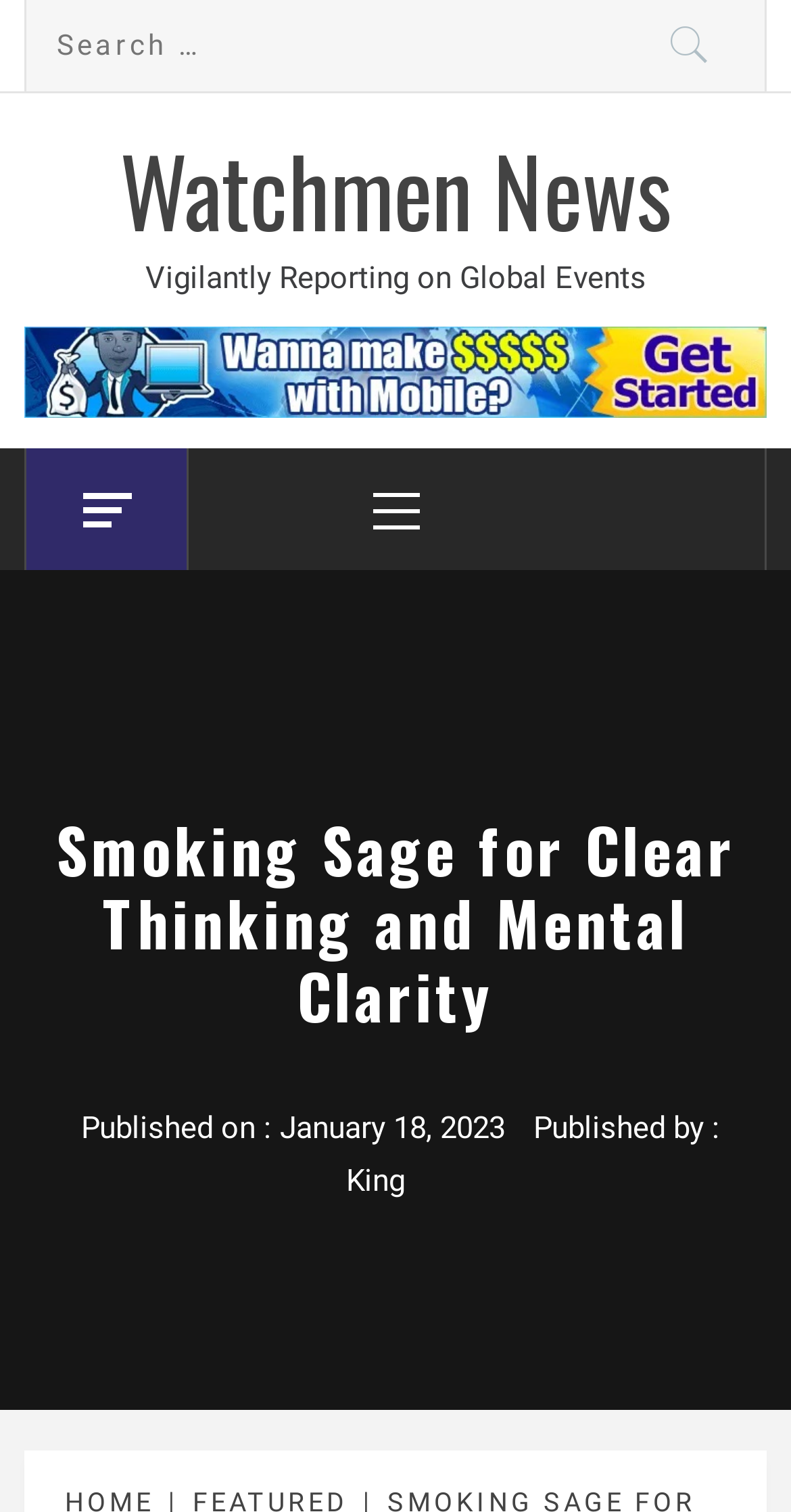Describe all the key features and sections of the webpage thoroughly.

The webpage appears to be an article page from a news website called Watchmen News. At the top, there is a search bar with a search button to the right, allowing users to search for specific content on the website. Below the search bar, the website's logo and tagline "Vigilantly Reporting on Global Events" are displayed.

To the left of the logo, there is a small image, and below it, a table of contents or a list of links is presented. Next to the table, a primary menu is located, which is labeled as "Primary Menu".

The main content of the webpage is an article titled "Smoking Sage for Clear Thinking and Mental Clarity", which takes up most of the page. The article's title is displayed in a large font size, indicating its importance. Below the title, there is a section that displays the publication date, "January 18, 2023", and the author's name, "King".

The meta description suggests that the article is about smokable herbs blends as an alternative to traditional cigarettes, highlighting their purported health benefits and lower risks. However, the accessibility tree does not provide further details about the article's content.